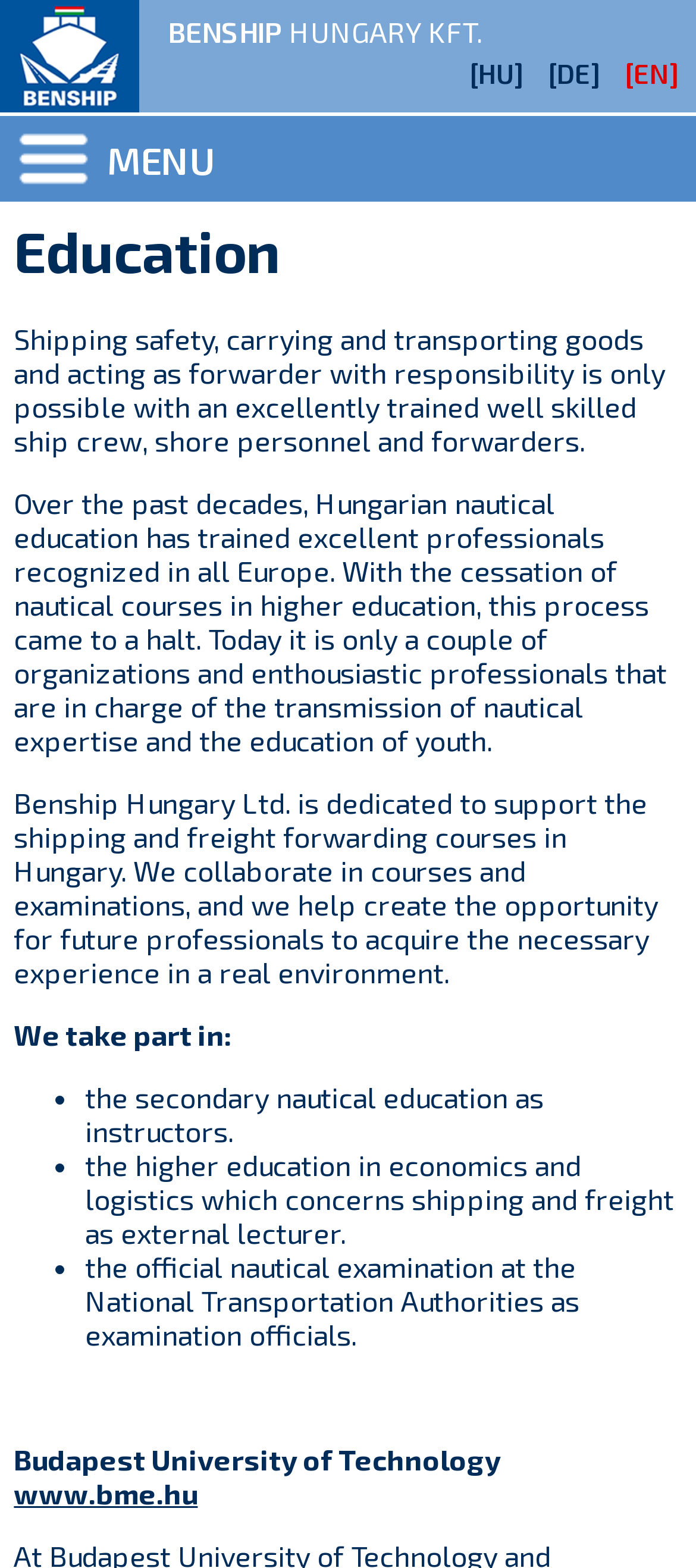Locate the bounding box coordinates of the UI element described by: "www.bme.hu". Provide the coordinates as four float numbers between 0 and 1, formatted as [left, top, right, bottom].

[0.02, 0.941, 0.284, 0.963]